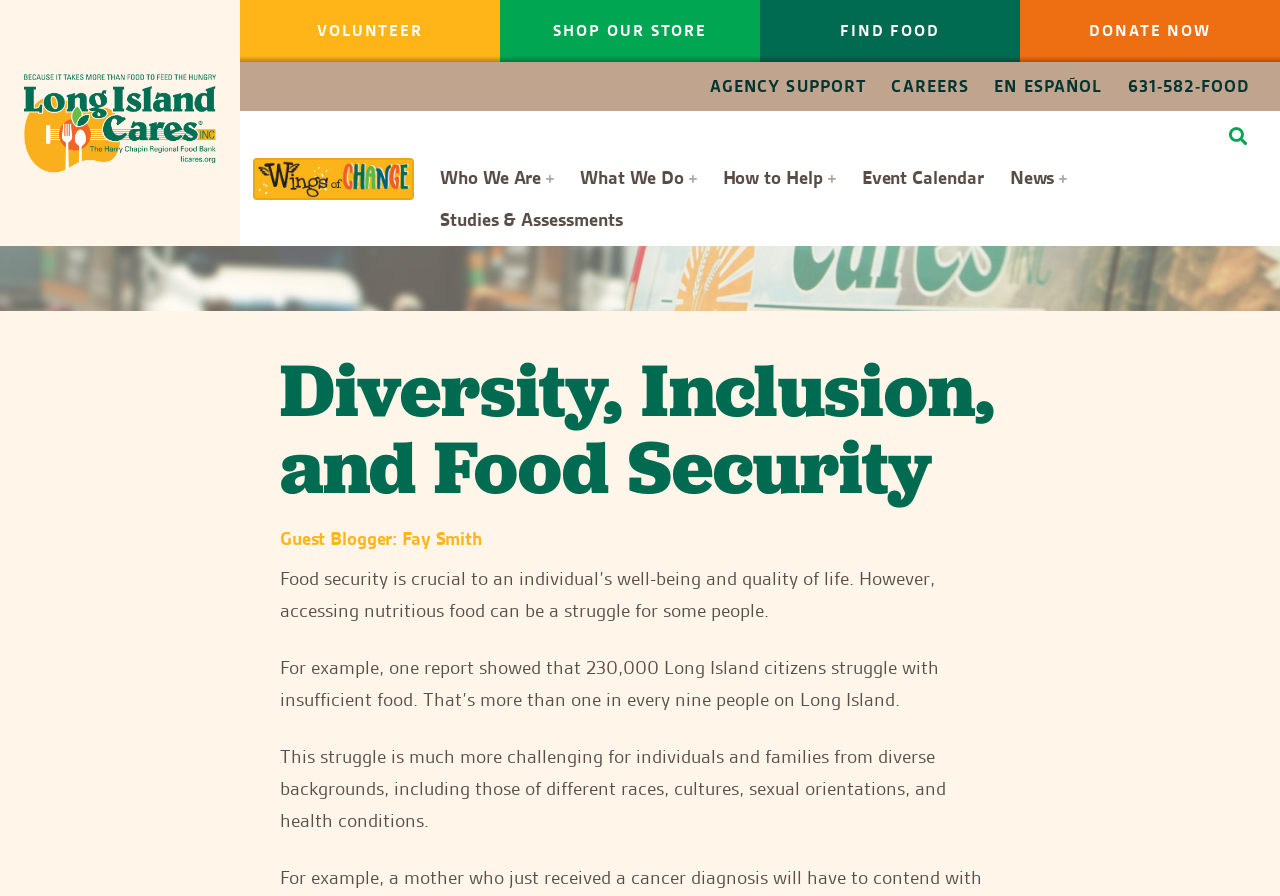Answer the question using only a single word or phrase: 
Who is the guest blogger?

Fay Smith